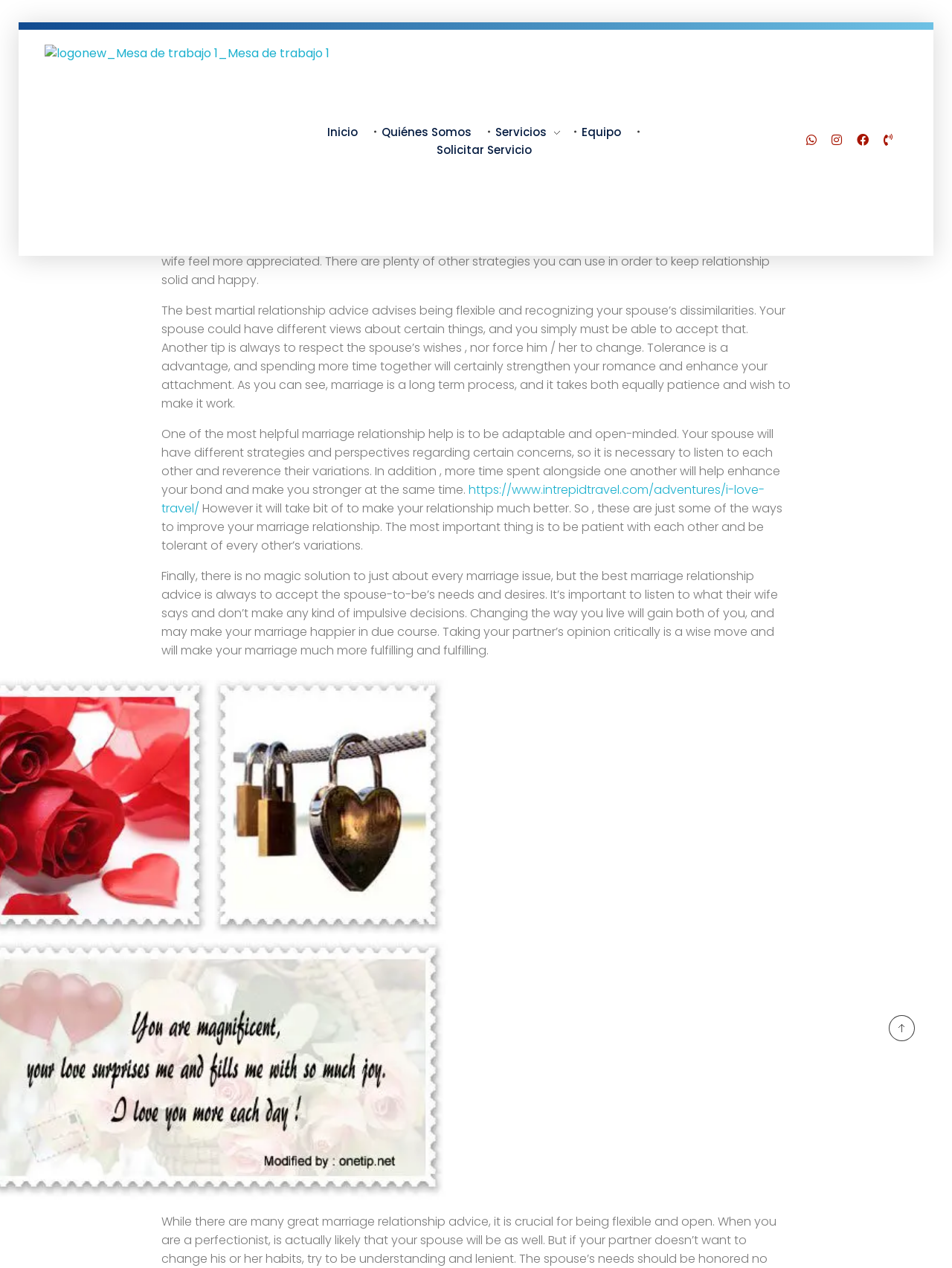What is the date of the article?
Provide a one-word or short-phrase answer based on the image.

JULIO 27, 2021